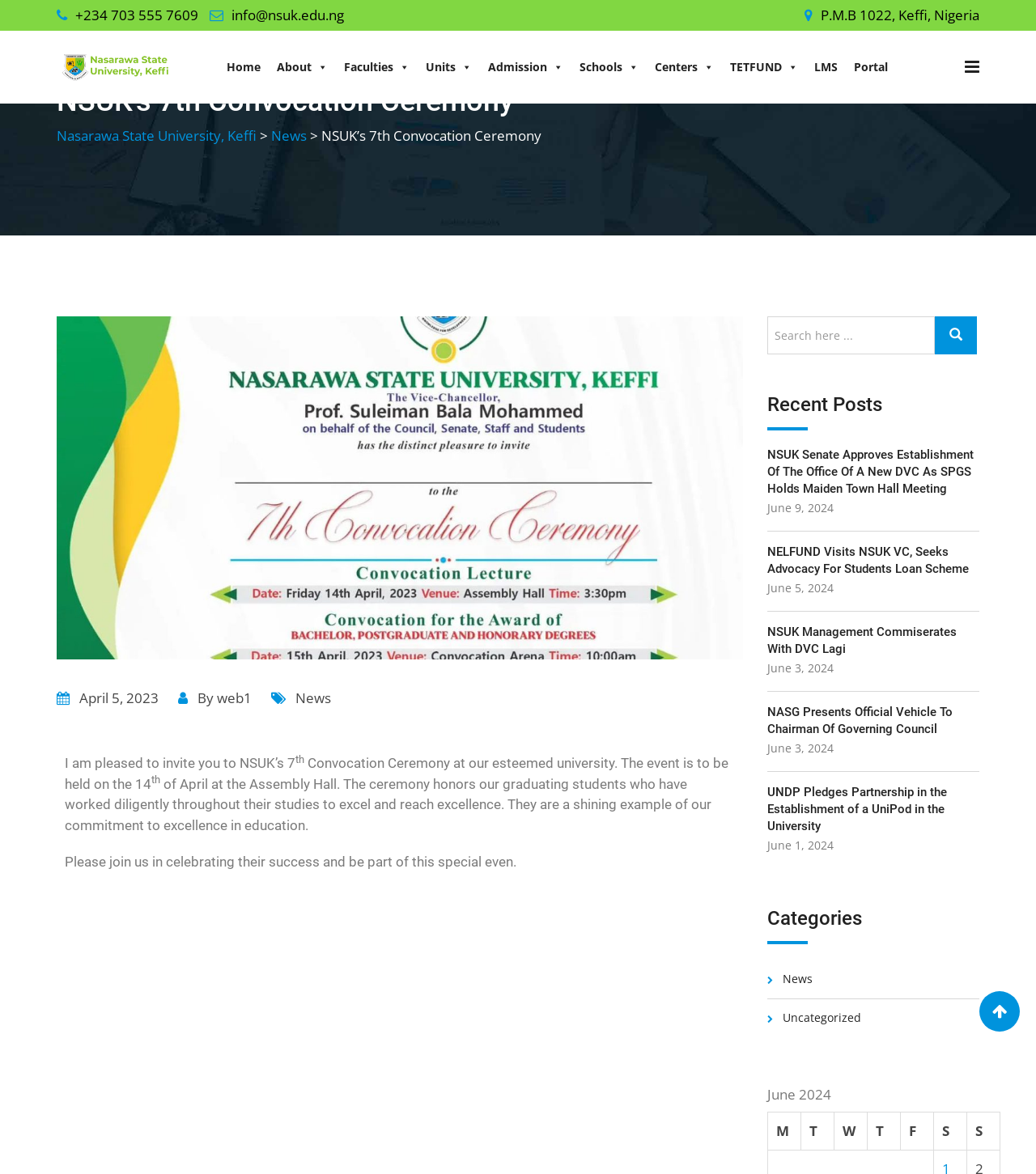Please identify the bounding box coordinates of where to click in order to follow the instruction: "Read the 'NSUK’s 7th Convocation Ceremony' news".

[0.055, 0.069, 0.945, 0.104]